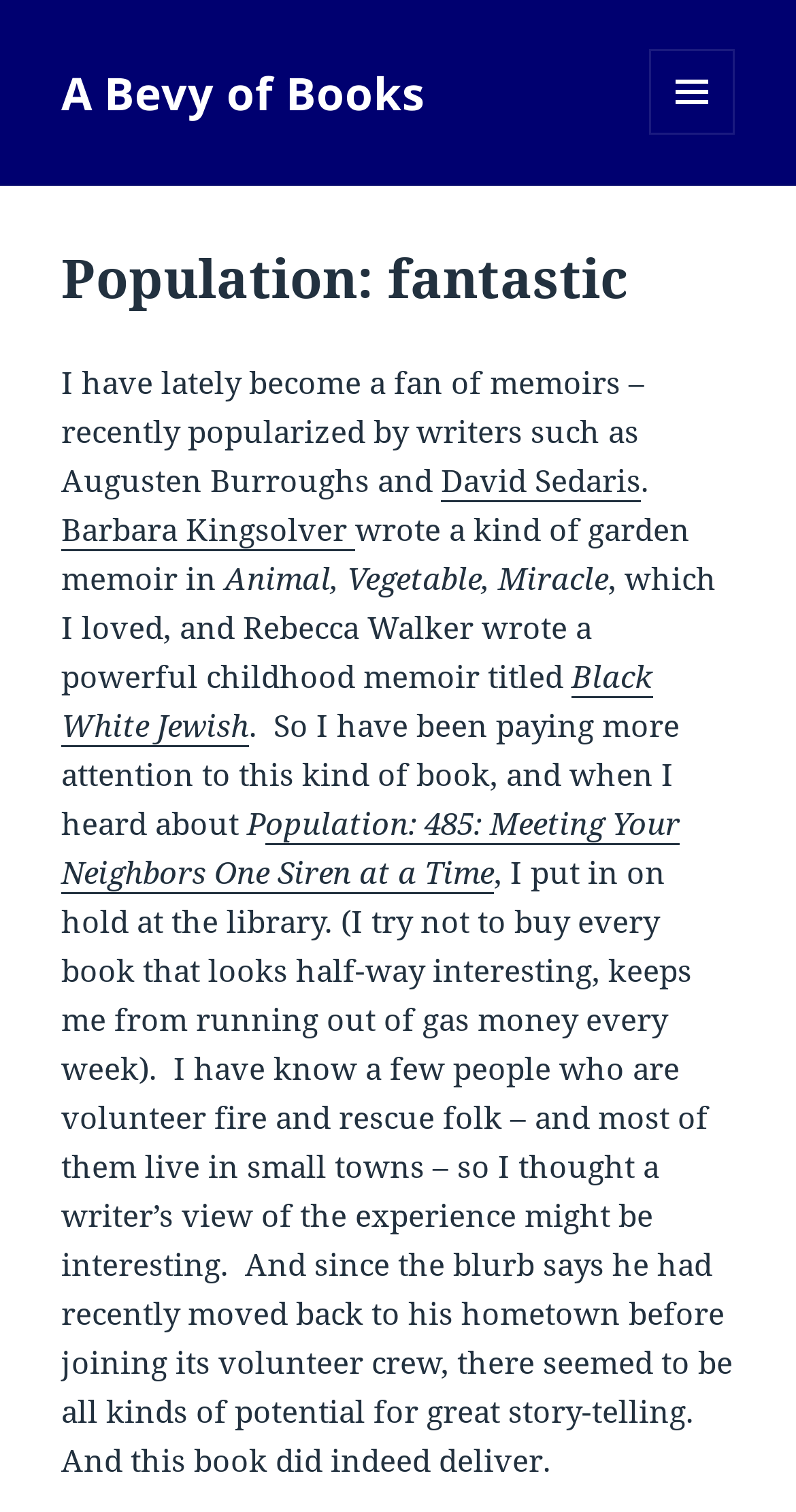Use a single word or phrase to answer the question: 
What is the occupation of the people the author knows?

Volunteer fire and rescue folk